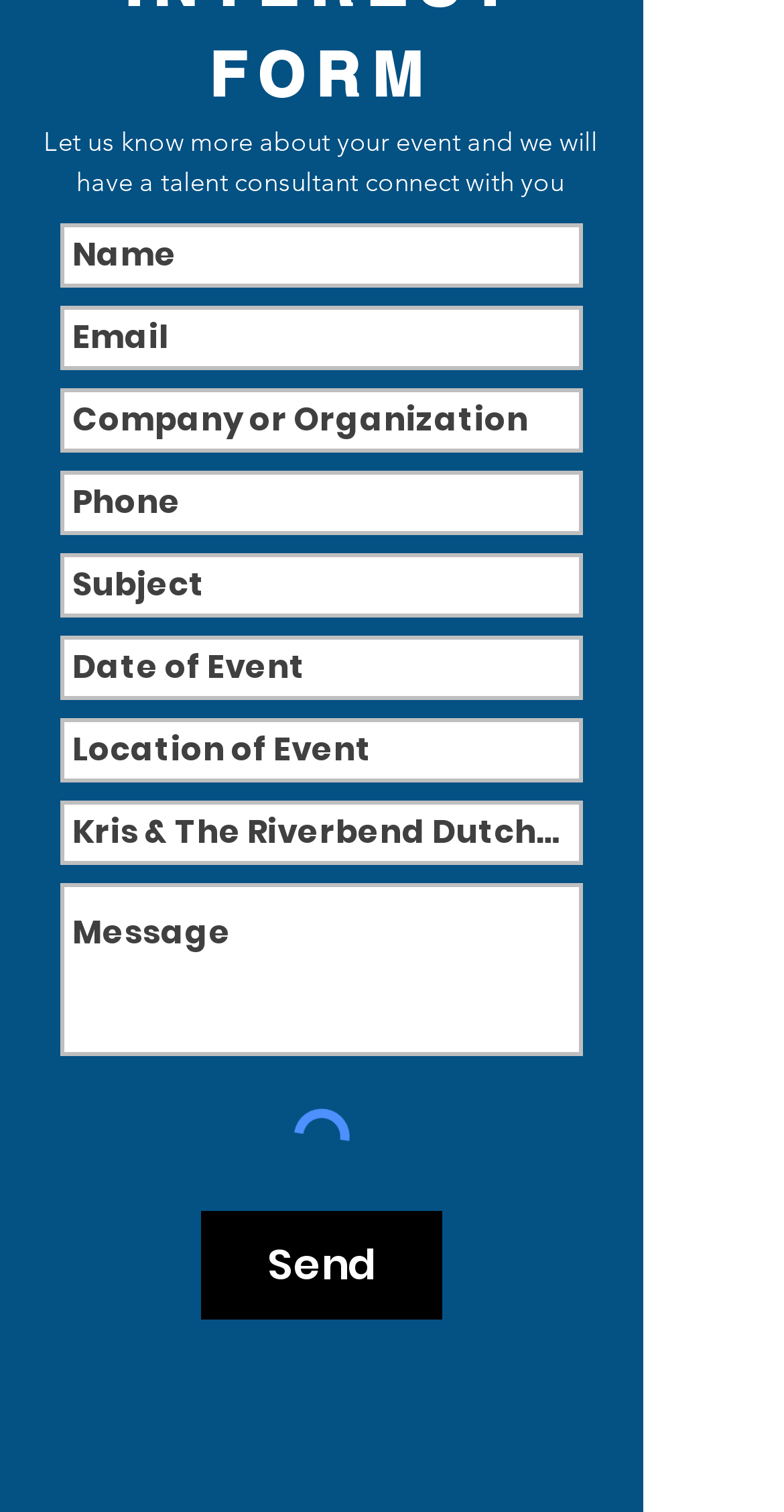Pinpoint the bounding box coordinates of the clickable element needed to complete the instruction: "Click the send button". The coordinates should be provided as four float numbers between 0 and 1: [left, top, right, bottom].

[0.256, 0.801, 0.564, 0.873]